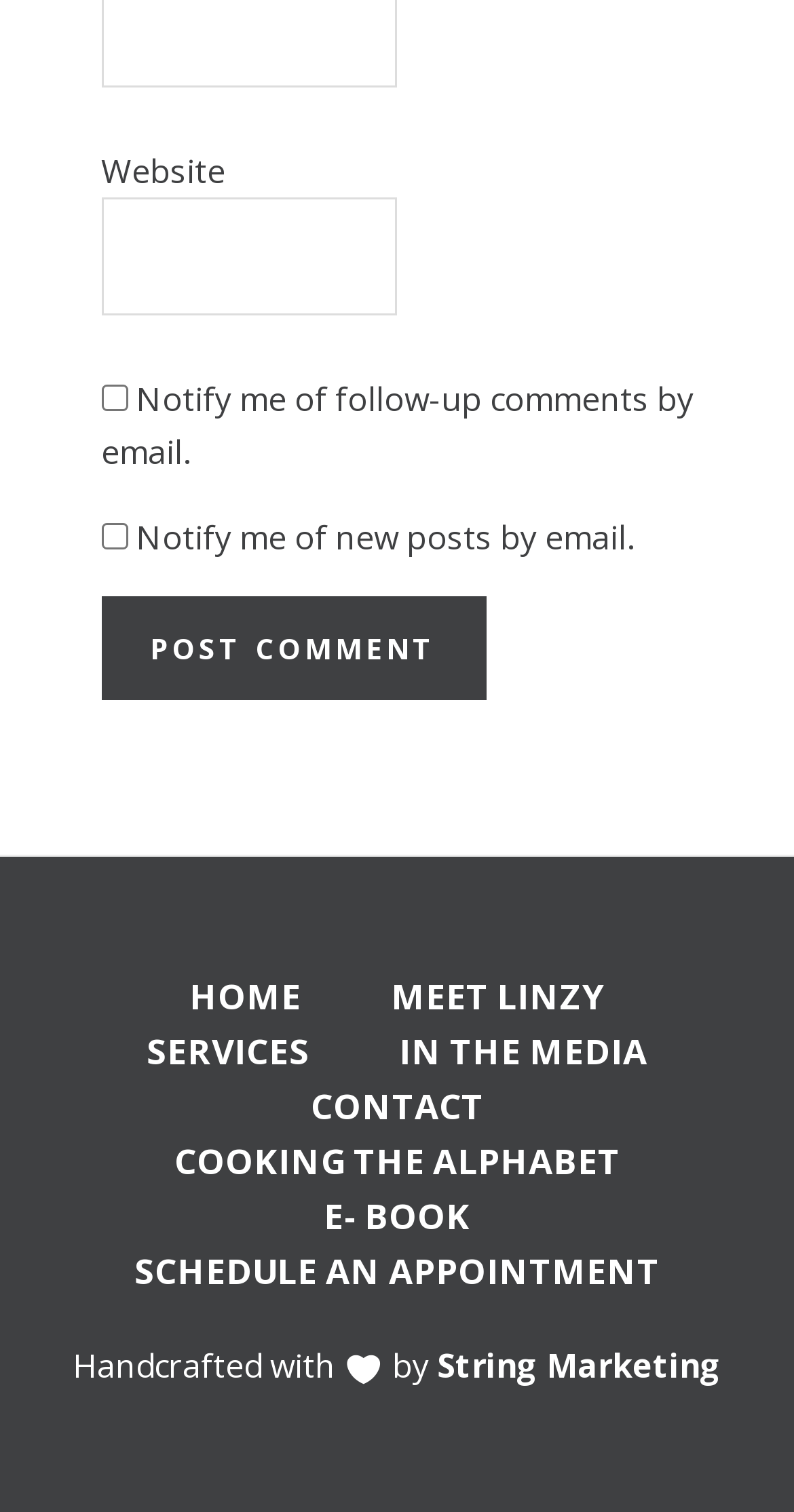Can you identify the bounding box coordinates of the clickable region needed to carry out this instruction: 'Click Post Comment'? The coordinates should be four float numbers within the range of 0 to 1, stated as [left, top, right, bottom].

[0.127, 0.395, 0.612, 0.463]